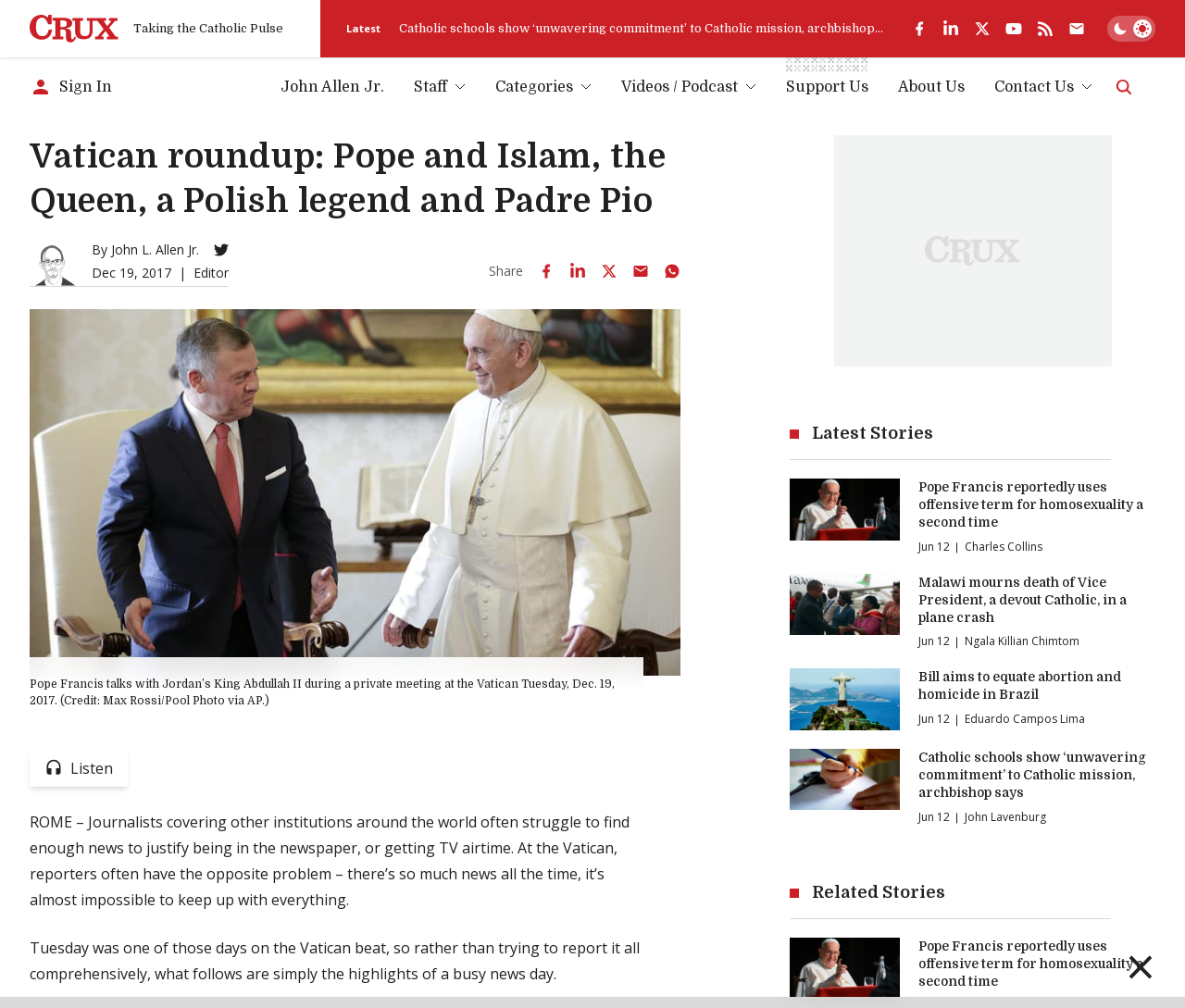What is the topic of the article with the image of Pope Francis and King Abdullah II?
Look at the screenshot and respond with a single word or phrase.

Vatican roundup